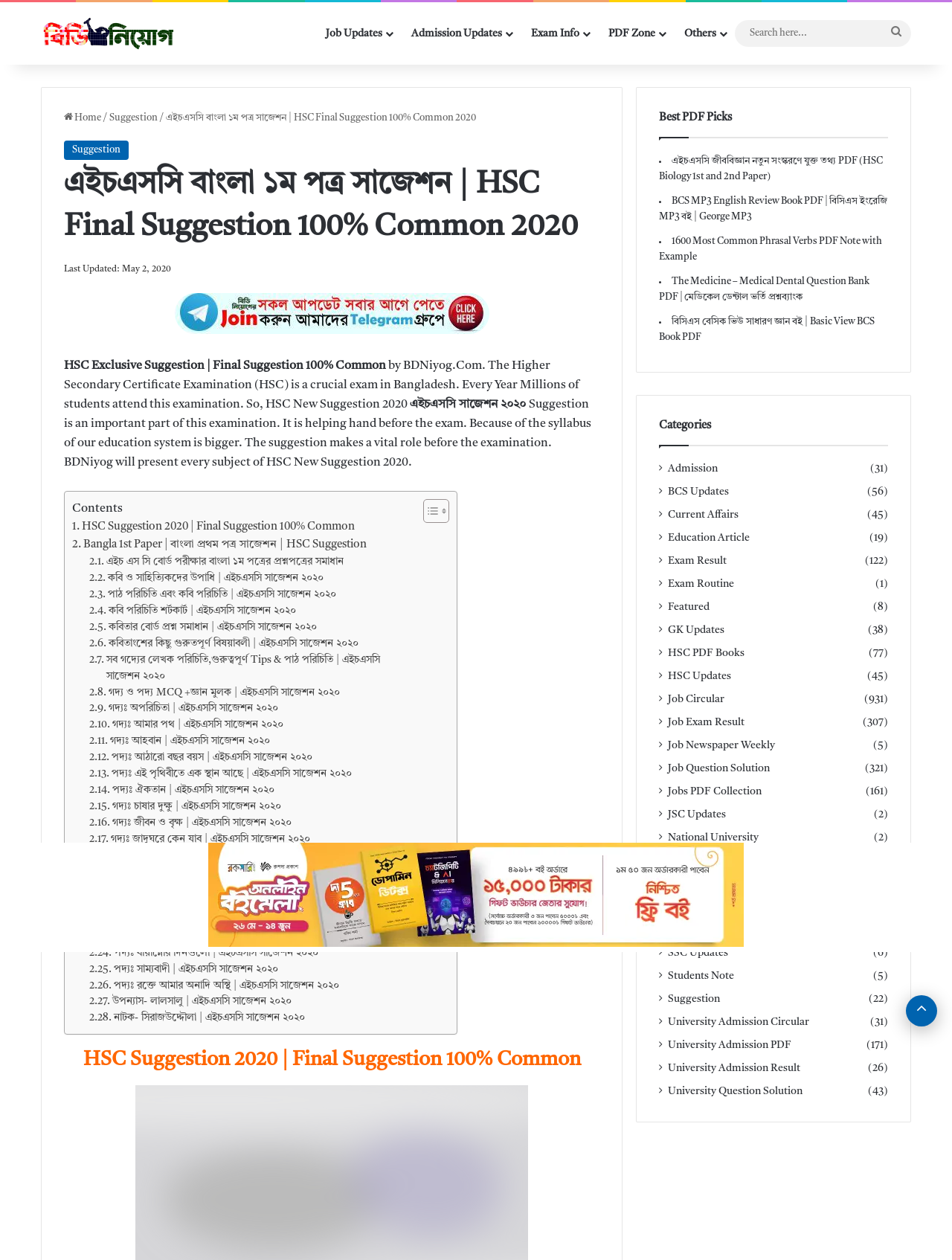Could you find the bounding box coordinates of the clickable area to complete this instruction: "Click on the 'Job Updates' link"?

[0.342, 0.022, 0.402, 0.031]